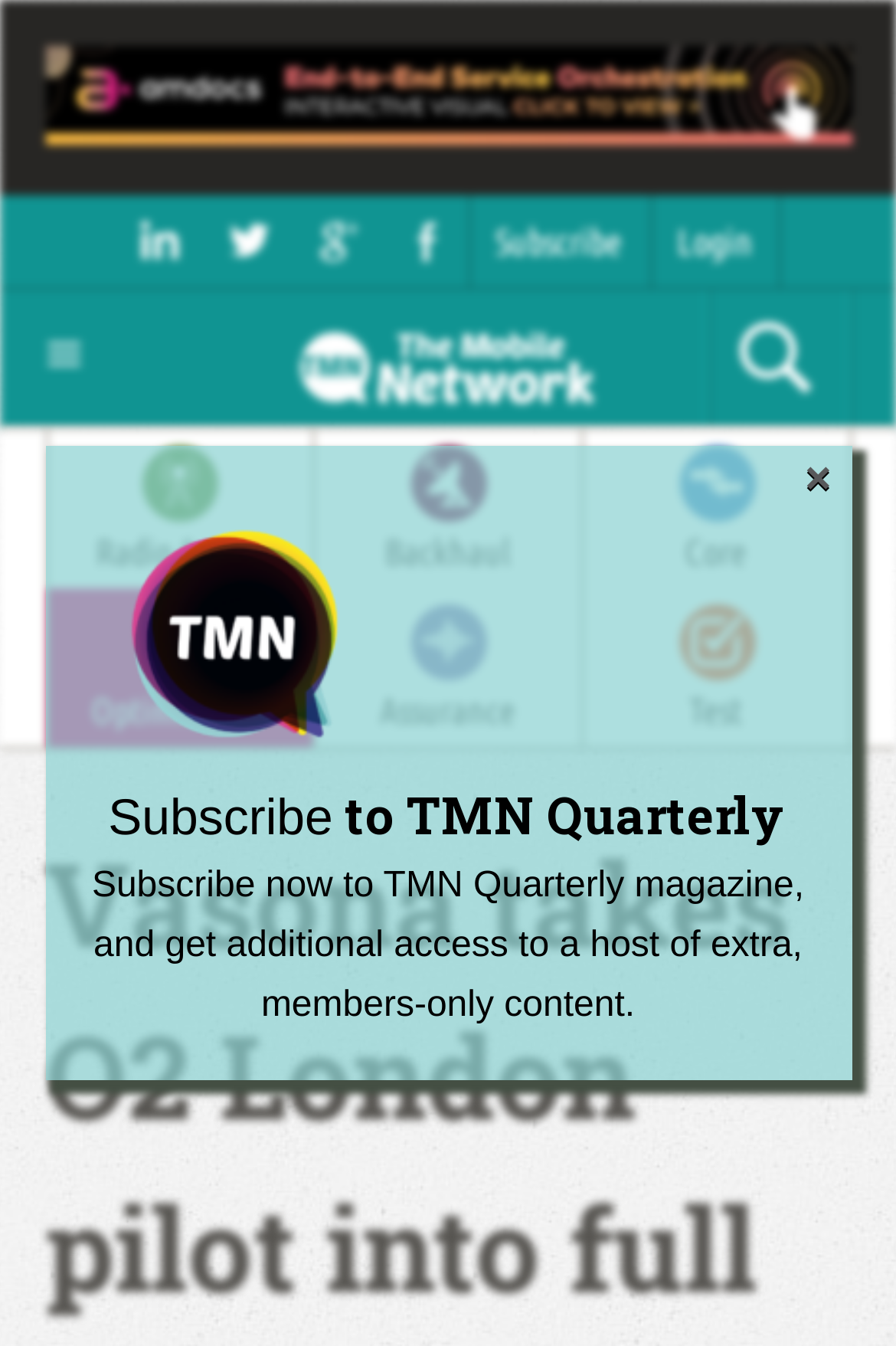Please provide the bounding box coordinates for the element that needs to be clicked to perform the instruction: "Click on the Subscribe link". The coordinates must consist of four float numbers between 0 and 1, formatted as [left, top, right, bottom].

[0.522, 0.146, 0.724, 0.214]